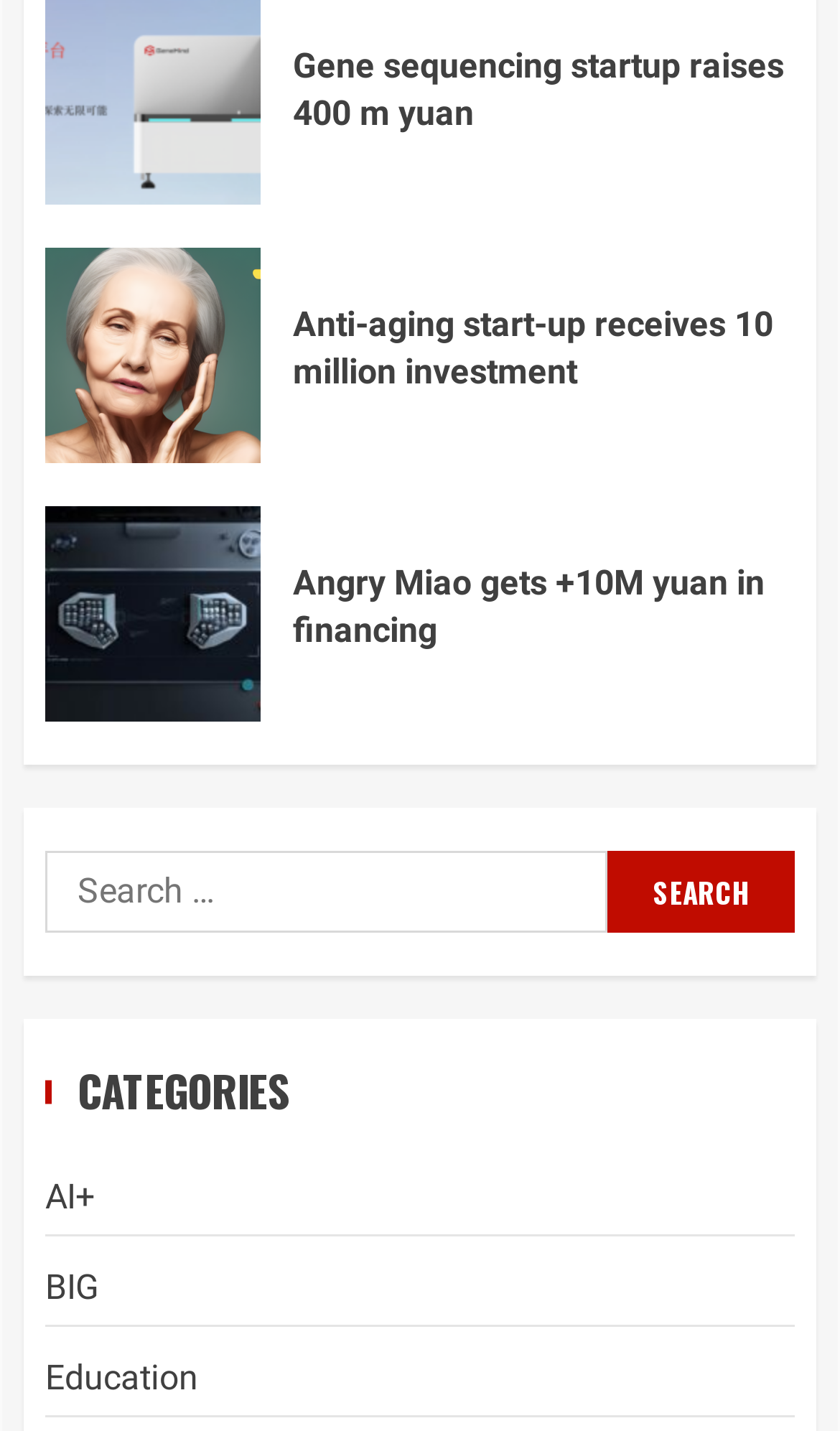Kindly determine the bounding box coordinates of the area that needs to be clicked to fulfill this instruction: "Click on Angry Miao financing news".

[0.349, 0.393, 0.91, 0.455]